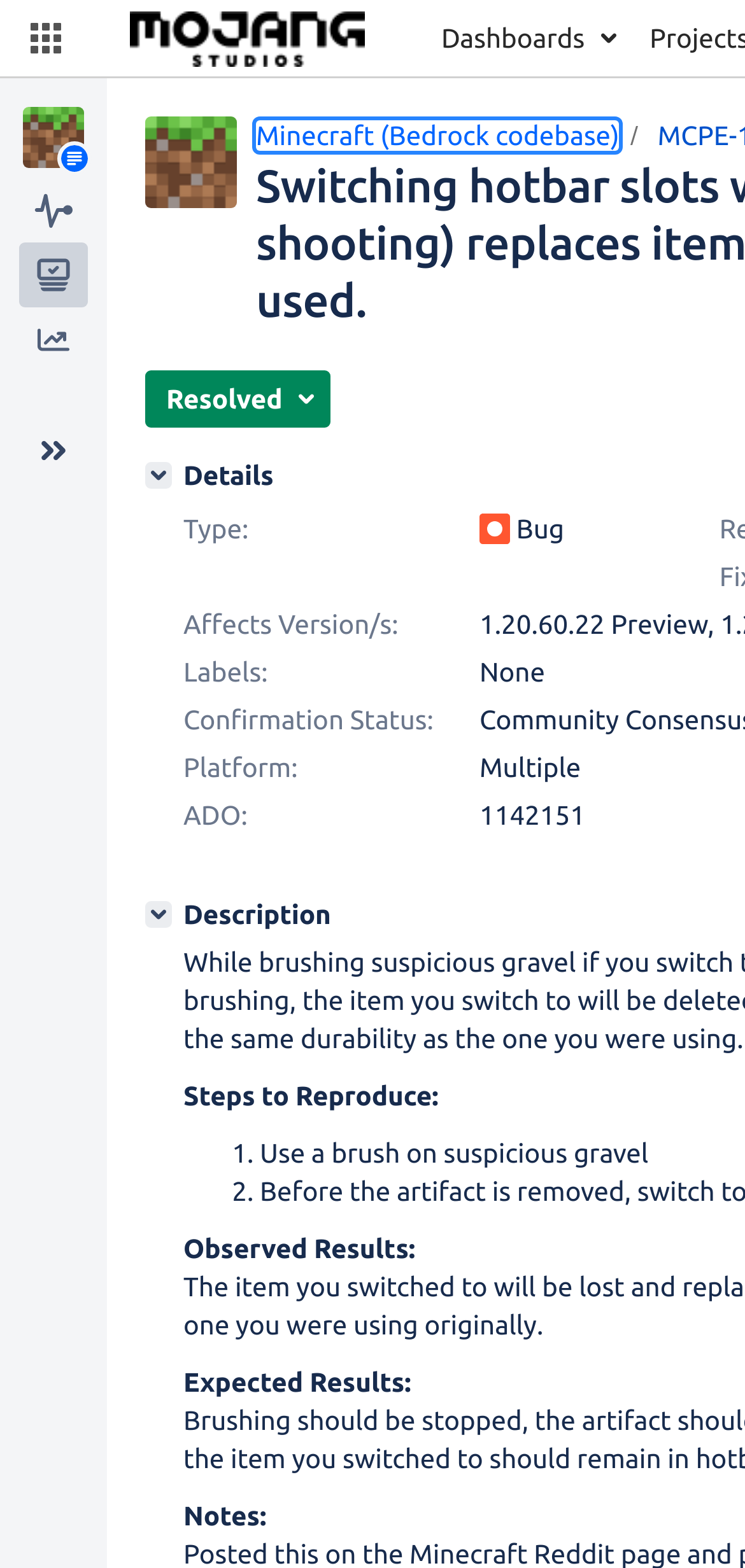Find the bounding box coordinates for the area you need to click to carry out the instruction: "Go to home page". The coordinates should be four float numbers between 0 and 1, indicated as [left, top, right, bottom].

[0.149, 0.0, 0.515, 0.049]